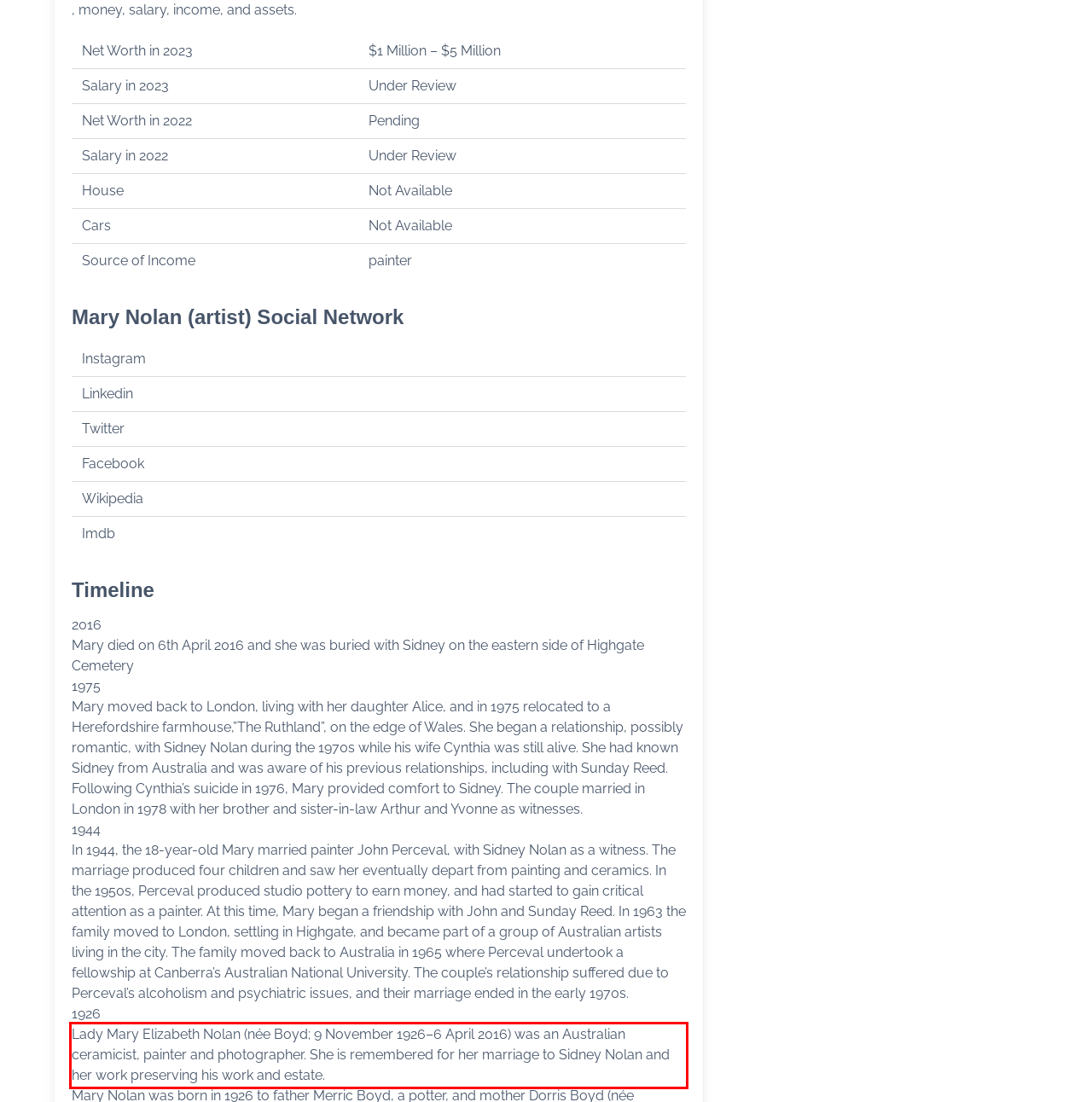Within the screenshot of a webpage, identify the red bounding box and perform OCR to capture the text content it contains.

Lady Mary Elizabeth Nolan (née Boyd; 9 November 1926–6 April 2016) was an Australian ceramicist, painter and photographer. She is remembered for her marriage to Sidney Nolan and her work preserving his work and estate.